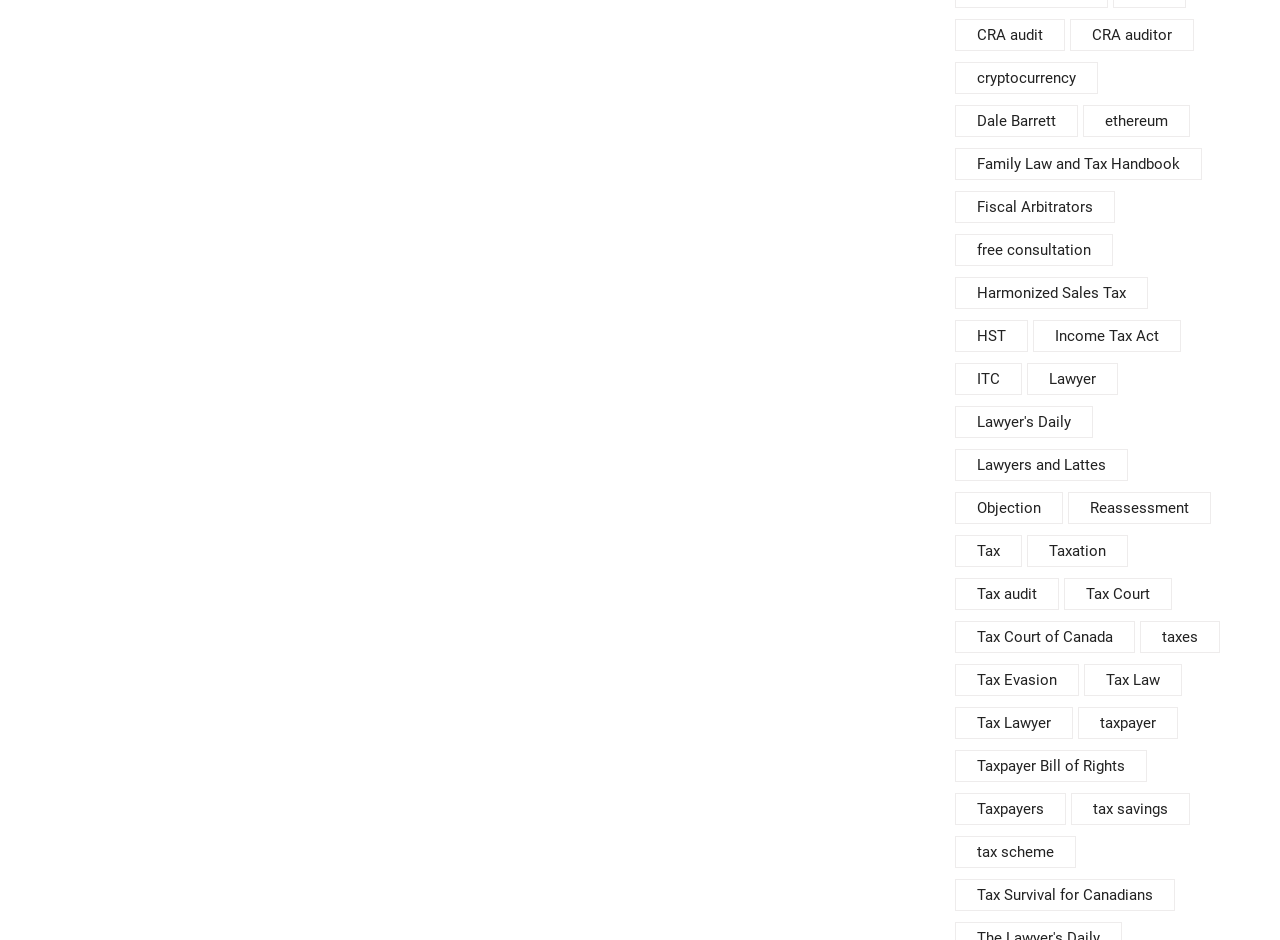Determine the bounding box coordinates for the clickable element required to fulfill the instruction: "Click the 'About Us' link". Provide the coordinates as four float numbers between 0 and 1, i.e., [left, top, right, bottom].

None